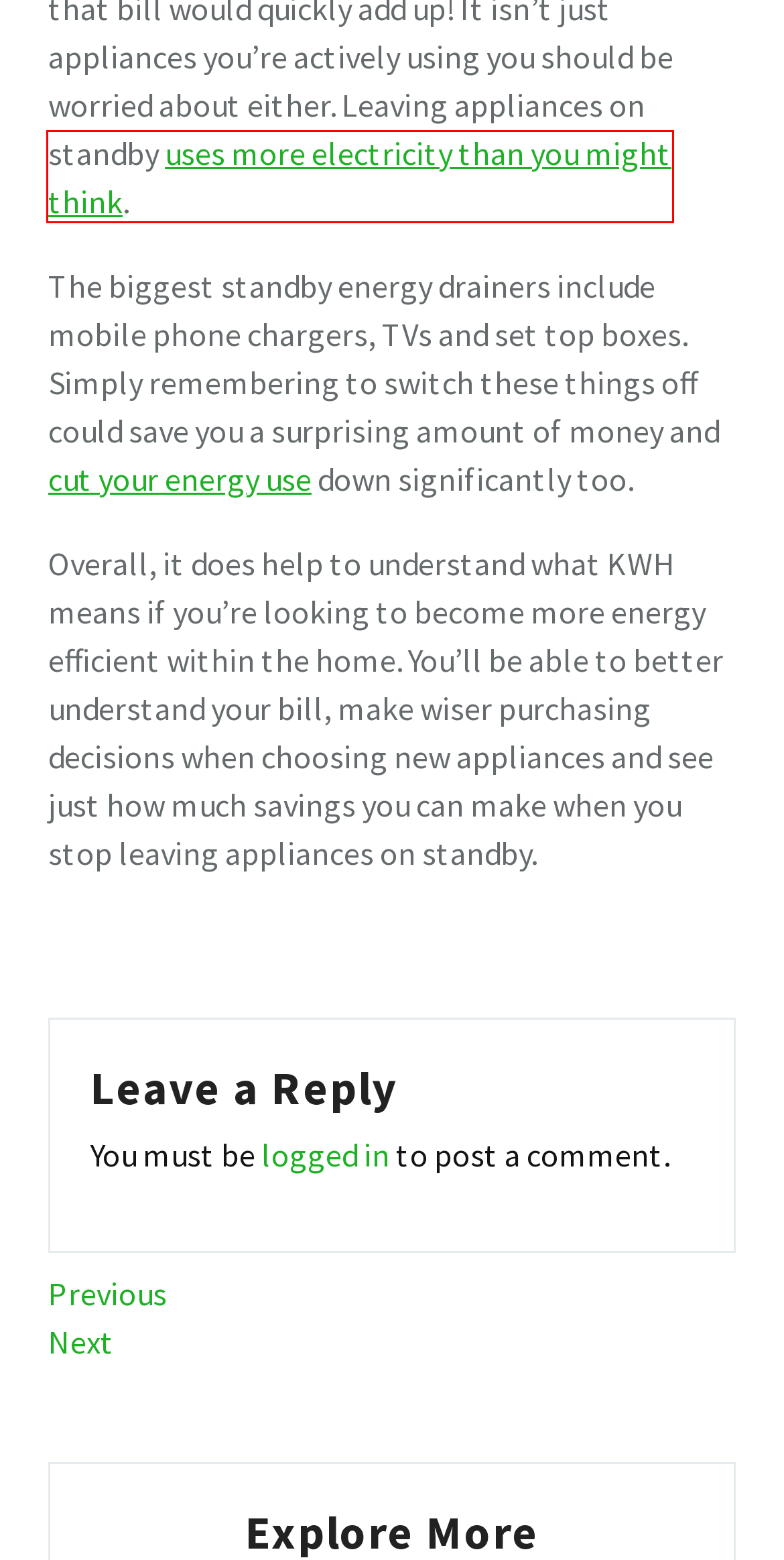You are presented with a screenshot of a webpage containing a red bounding box around a particular UI element. Select the best webpage description that matches the new webpage after clicking the element within the bounding box. Here are the candidates:
A. Benefits and drawback of the latest green car technology - The Environmental Blog
B. What Really Happens to Plastic When It Enters Our Waters - The Environmental Blog
C. Wind Power: Lighting Up The Top Major Cities - The Environmental Blog
D. Log In ‹ The Environmental Blog — WordPress
E. Energy efficiency guides - Uswitch
F. Offshore Wind: An Answer to Our Energy Needs - The Environmental Blog
G. Energy - The Environmental Blog
H. The Environmental Blog - The Environmental Blog

E